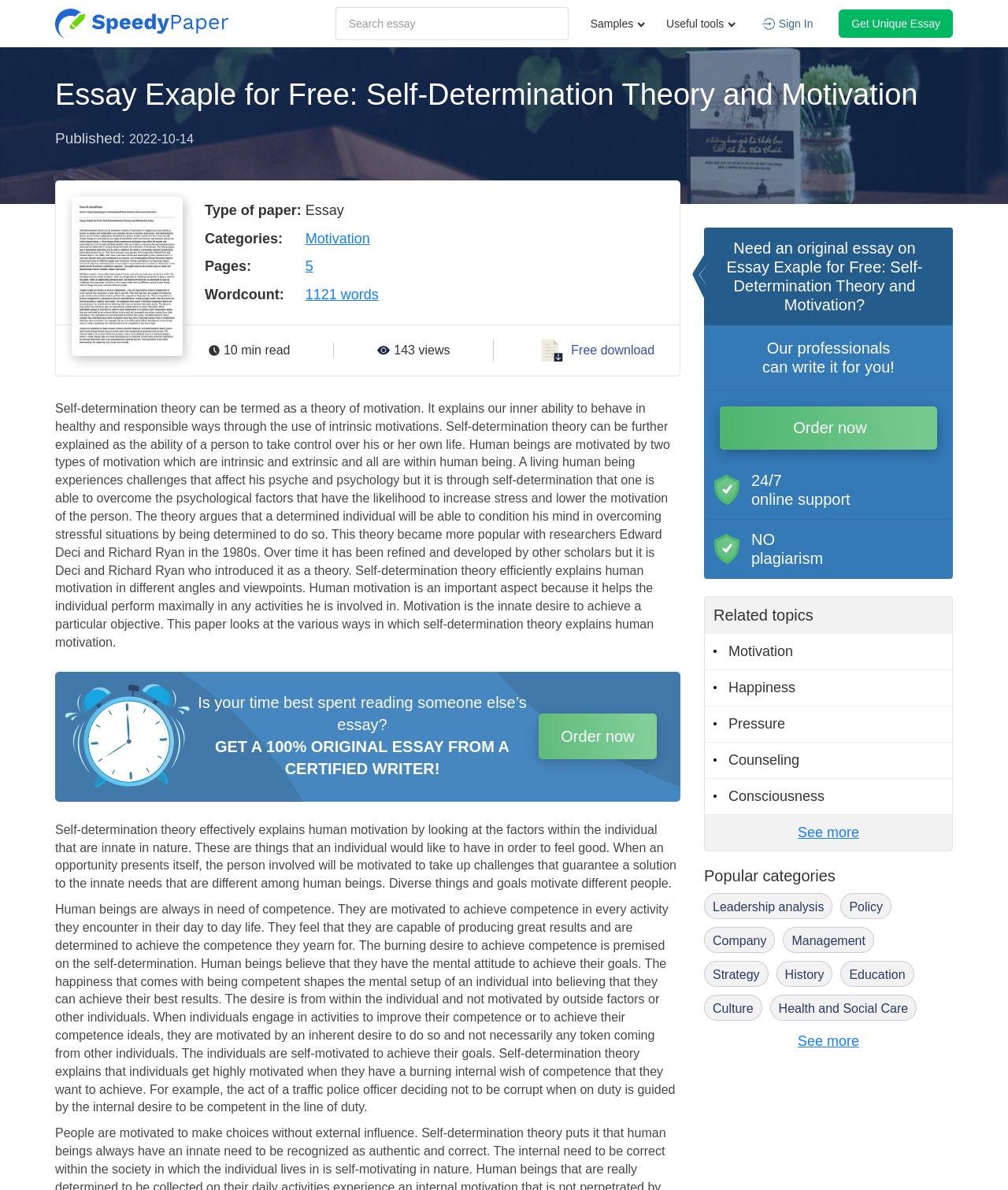Answer the question briefly using a single word or phrase: 
What is the topic of the essay example?

Self-Determination Theory and Motivation